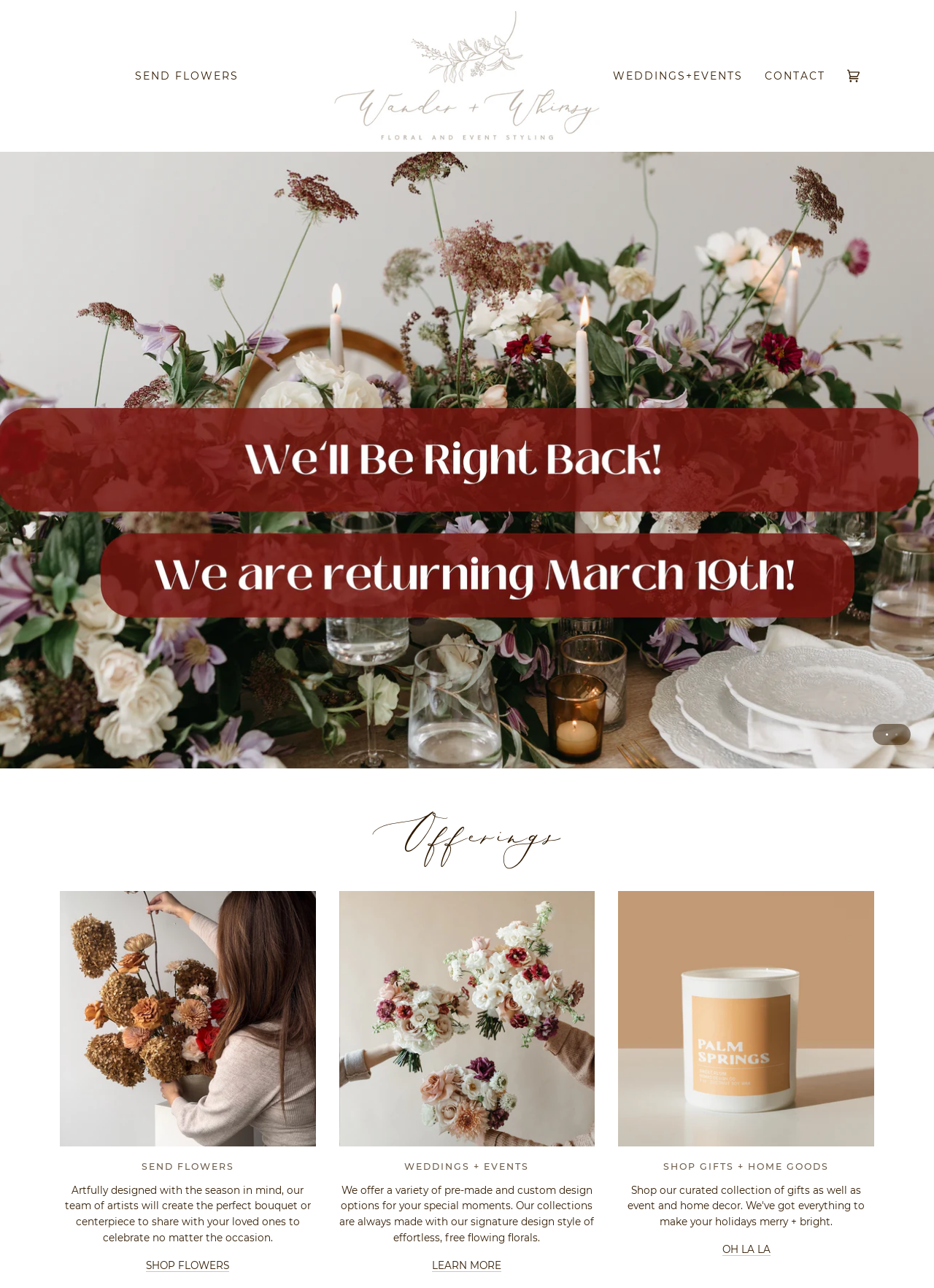What is the main service offered by this website?
Refer to the image and answer the question using a single word or phrase.

Flowers and wedding services